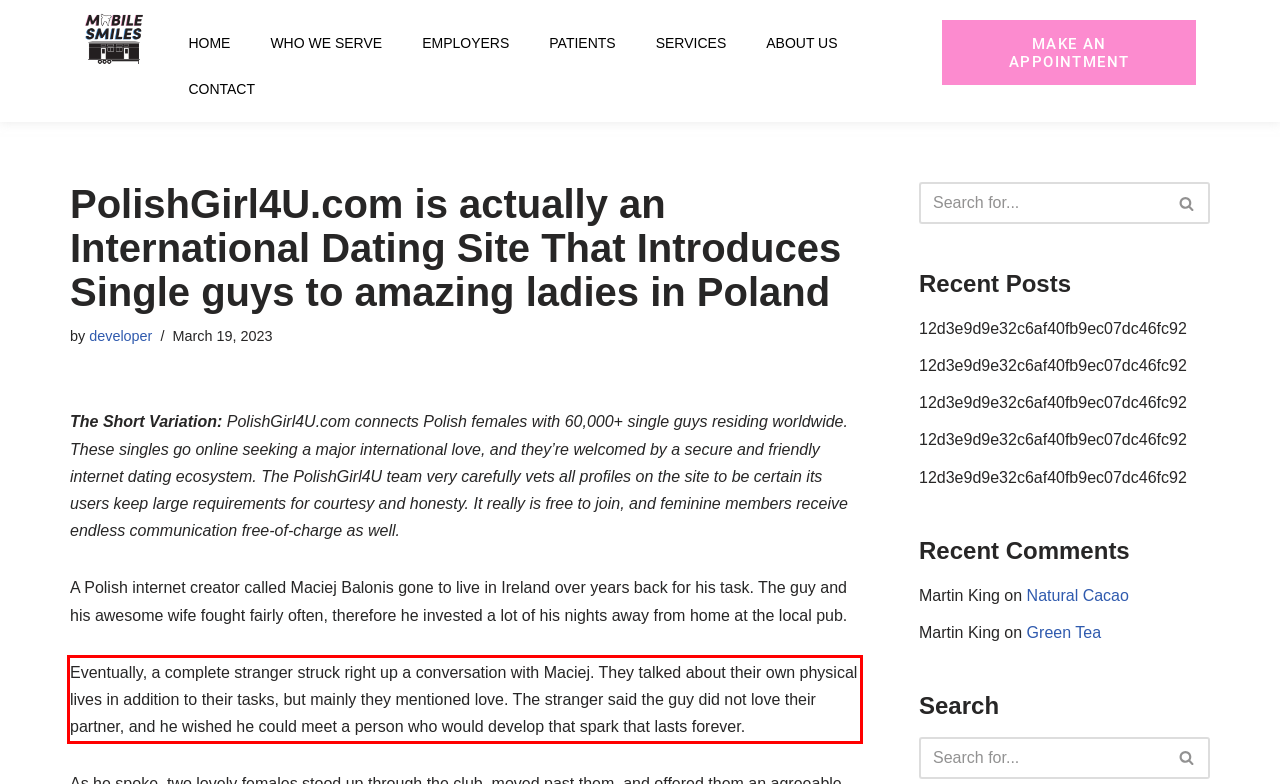View the screenshot of the webpage and identify the UI element surrounded by a red bounding box. Extract the text contained within this red bounding box.

Eventually, a complete stranger struck right up a conversation with Maciej. They talked about their own physical lives in addition to their tasks, but mainly they mentioned love. The stranger said the guy did not love their partner, and he wished he could meet a person who would develop that spark that lasts forever.